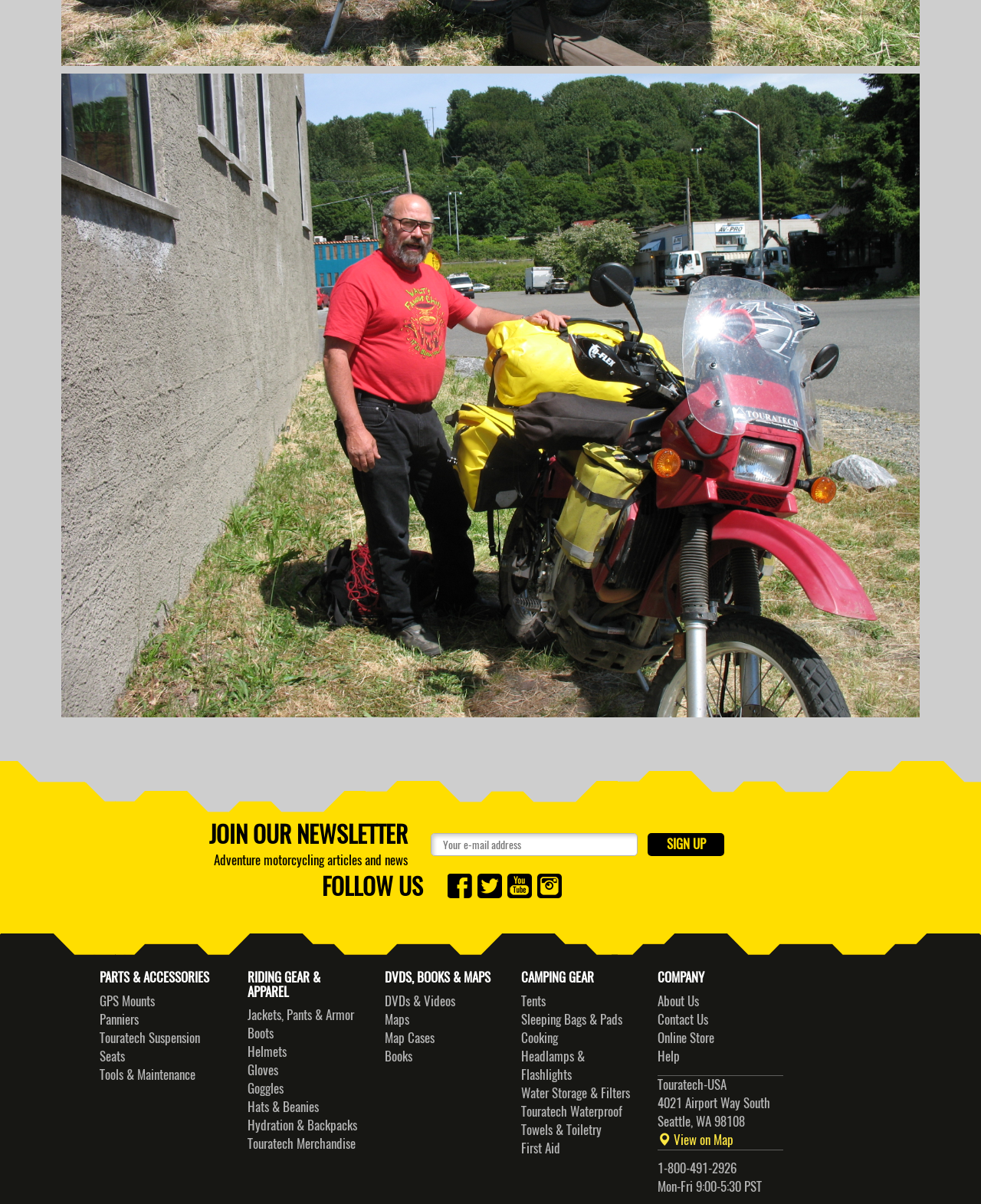Based on the element description Headlamps & Flashlights, identify the bounding box of the UI element in the given webpage screenshot. The coordinates should be in the format (top-left x, top-left y, bottom-right x, bottom-right y) and must be between 0 and 1.

[0.531, 0.87, 0.596, 0.899]